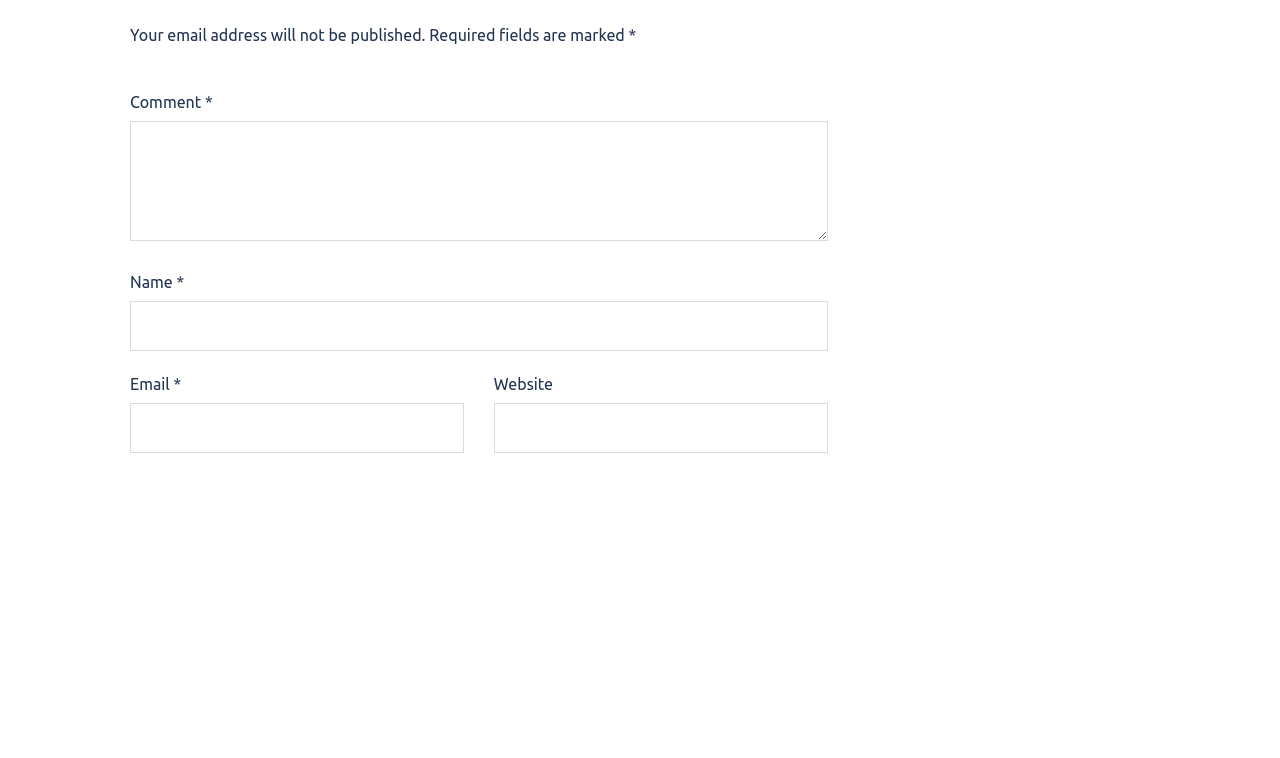Give a one-word or short-phrase answer to the following question: 
Why is an email address required?

To identify the commenter